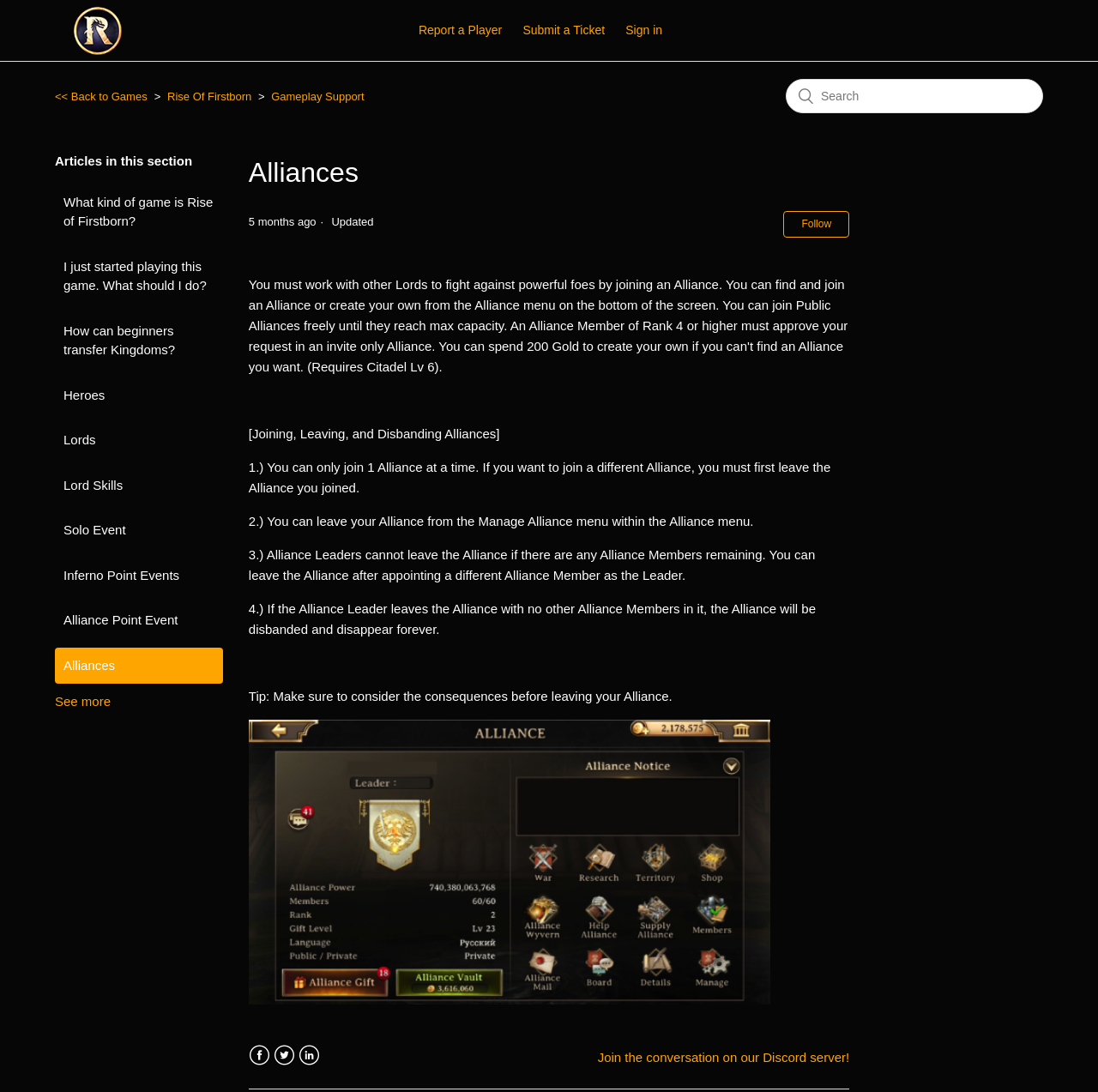Could you specify the bounding box coordinates for the clickable section to complete the following instruction: "Follow the article"?

[0.714, 0.194, 0.774, 0.217]